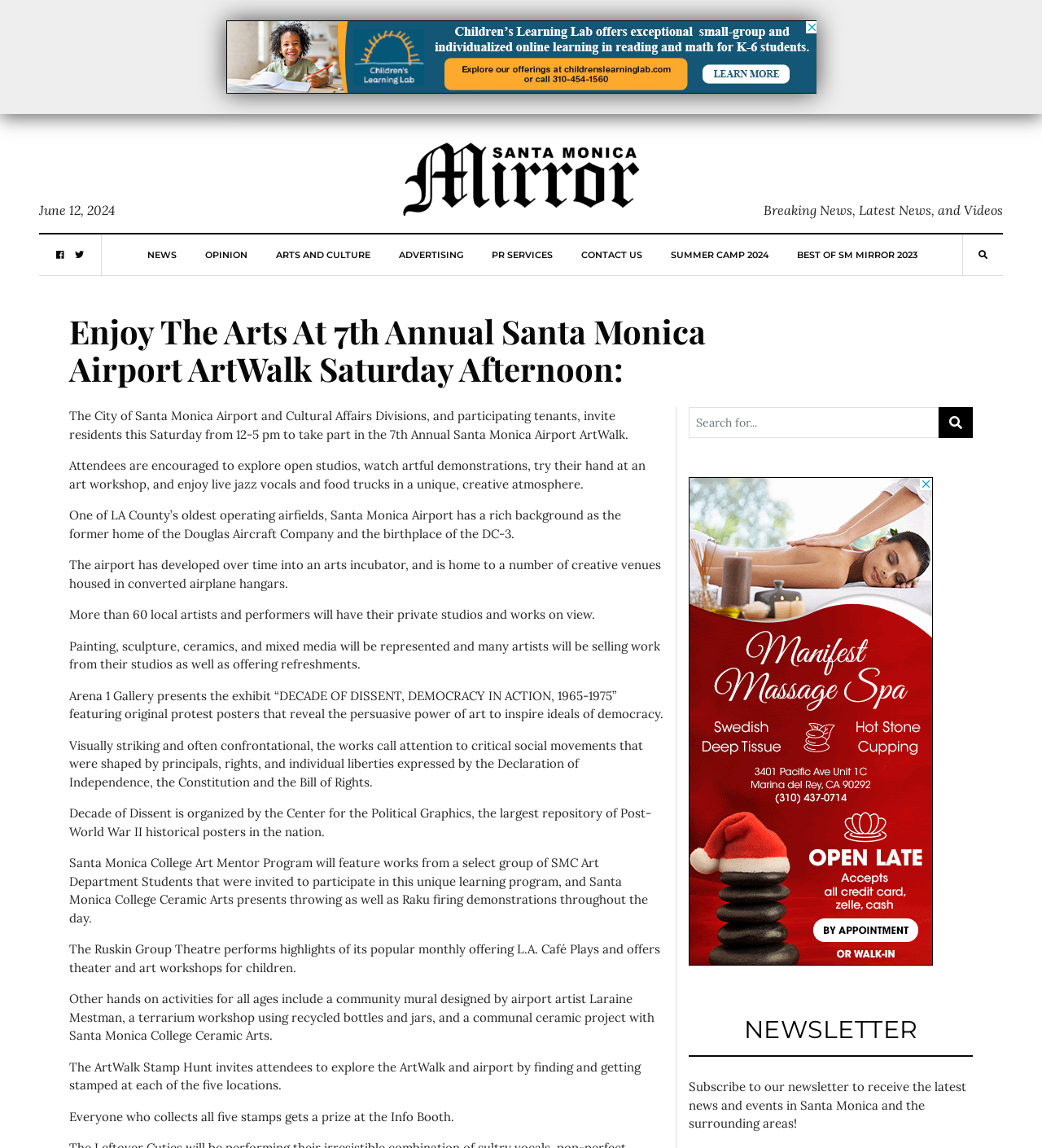Please respond to the question with a concise word or phrase:
What is the reward for collecting all five stamps?

A prize